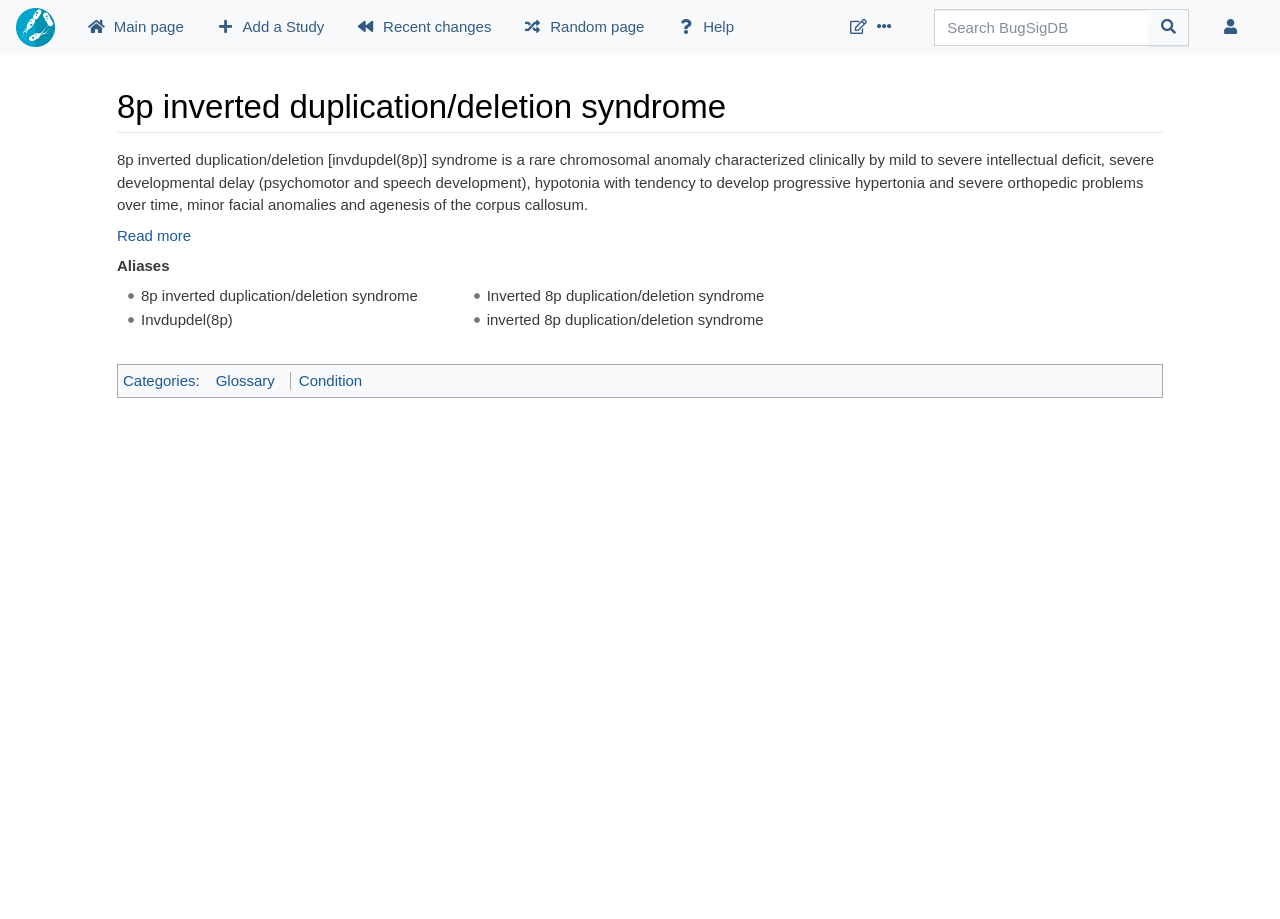Use a single word or phrase to respond to the question:
What is the shortcut key for the 'Main page' link?

Alt+z